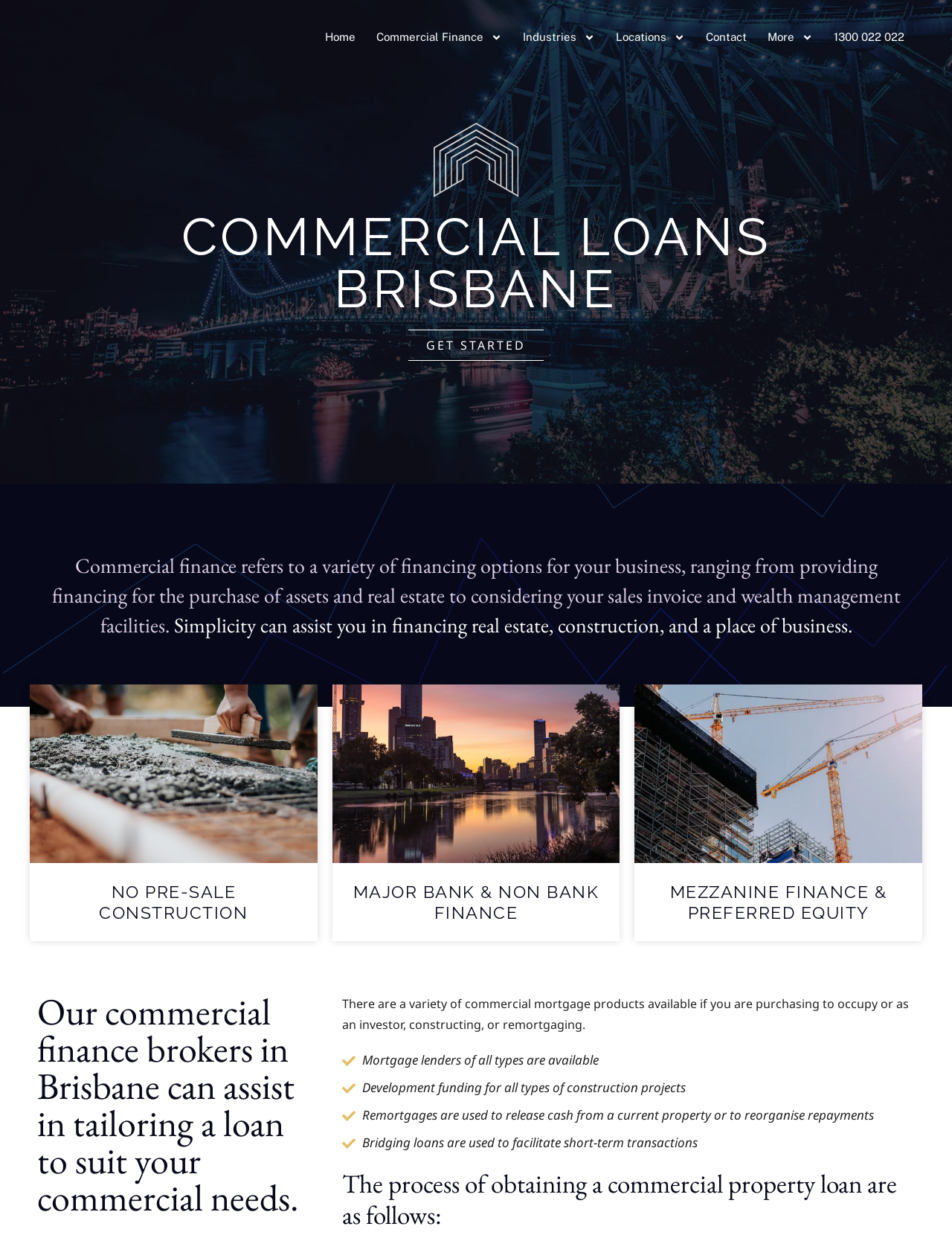Answer the question below with a single word or a brief phrase: 
What type of construction projects can be funded?

All types